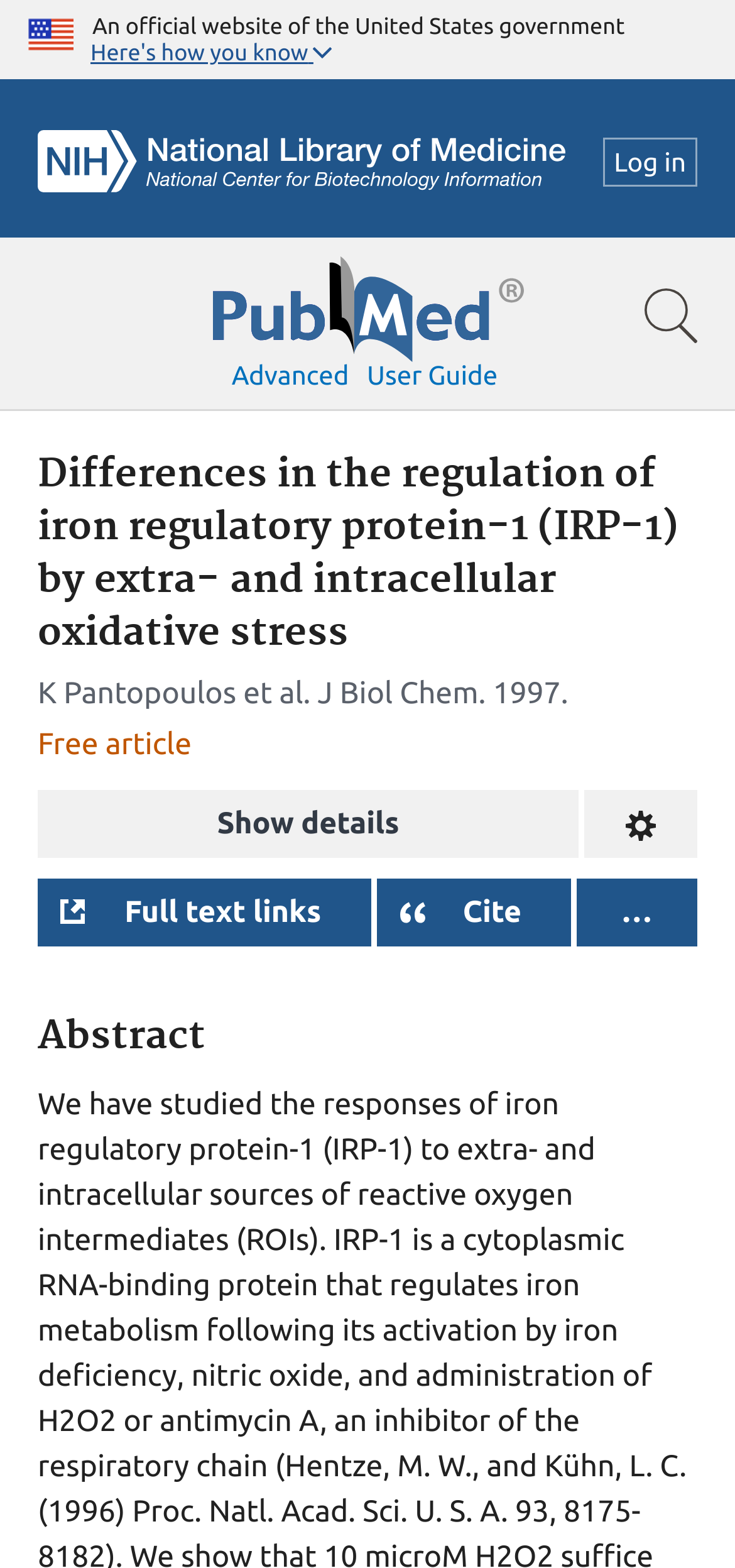What is the name of the government website?
Deliver a detailed and extensive answer to the question.

I determined this by looking at the top-left corner of the webpage, where I found an image of the U.S. flag and a text 'An official website of the United States government'.